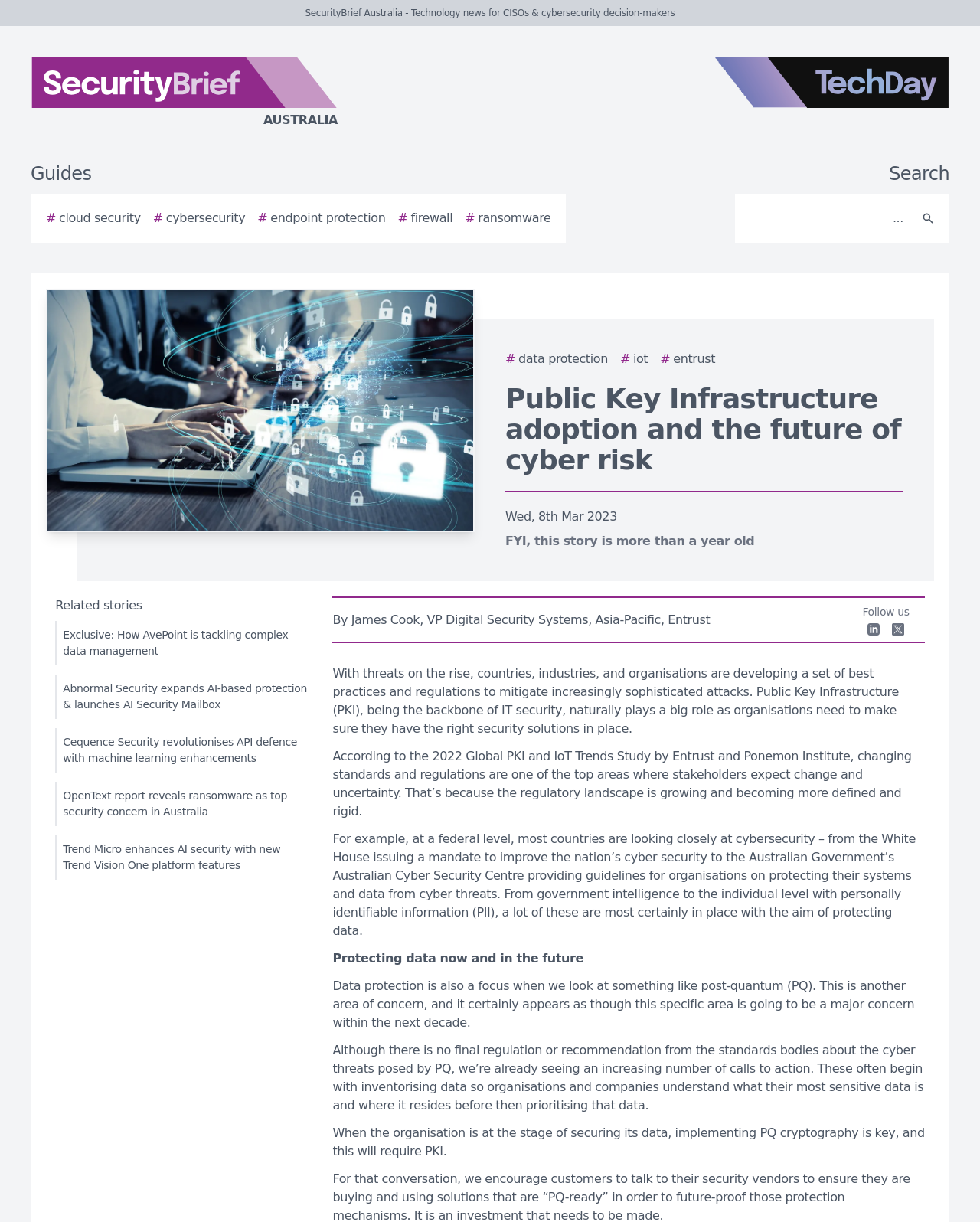Give a concise answer of one word or phrase to the question: 
What is the website's name?

SecurityBrief Australia